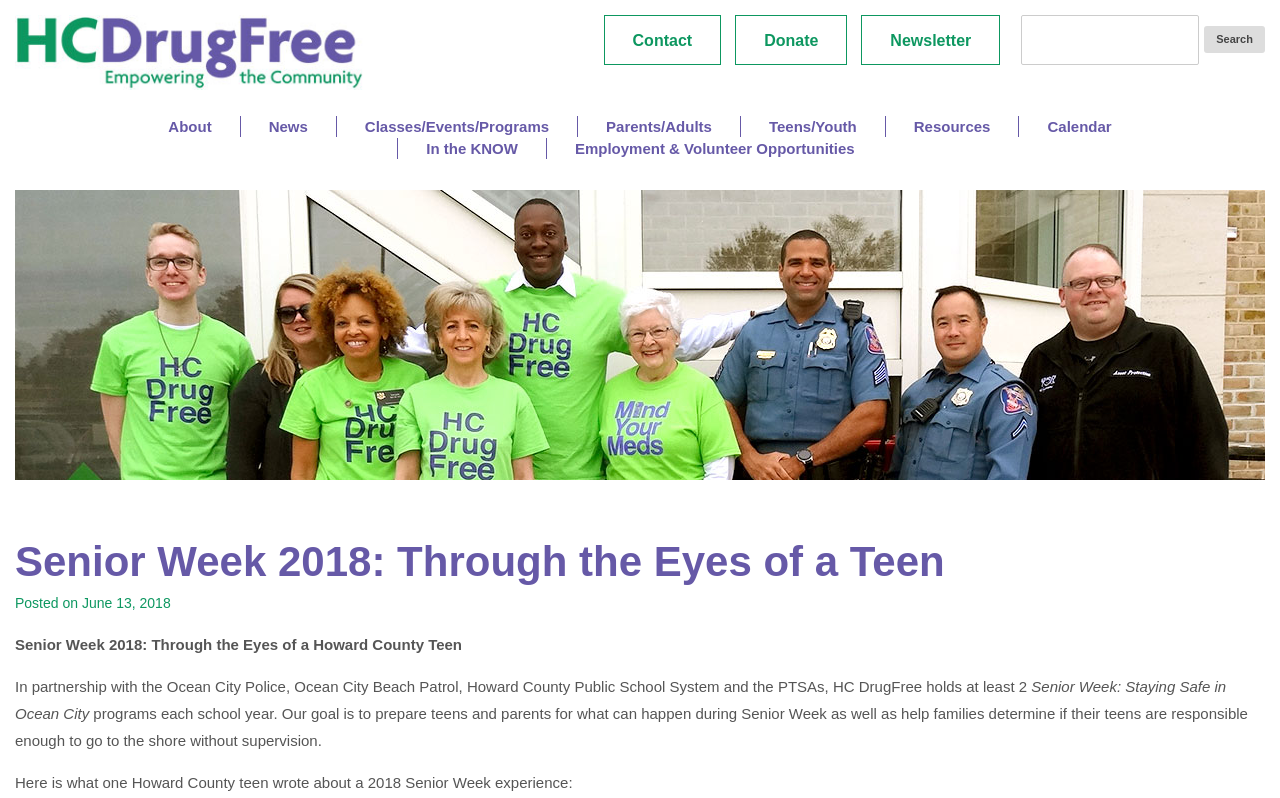What is the purpose of HC DrugFree's programs?
Please provide an in-depth and detailed response to the question.

I found the answer by reading the text in the article, which says 'Our goal is to prepare teens and parents for what can happen during Senior Week as well as help families determine if their teens are responsible enough to go to the shore without supervision.' This suggests that the purpose of HC DrugFree's programs is to prepare teens and parents.